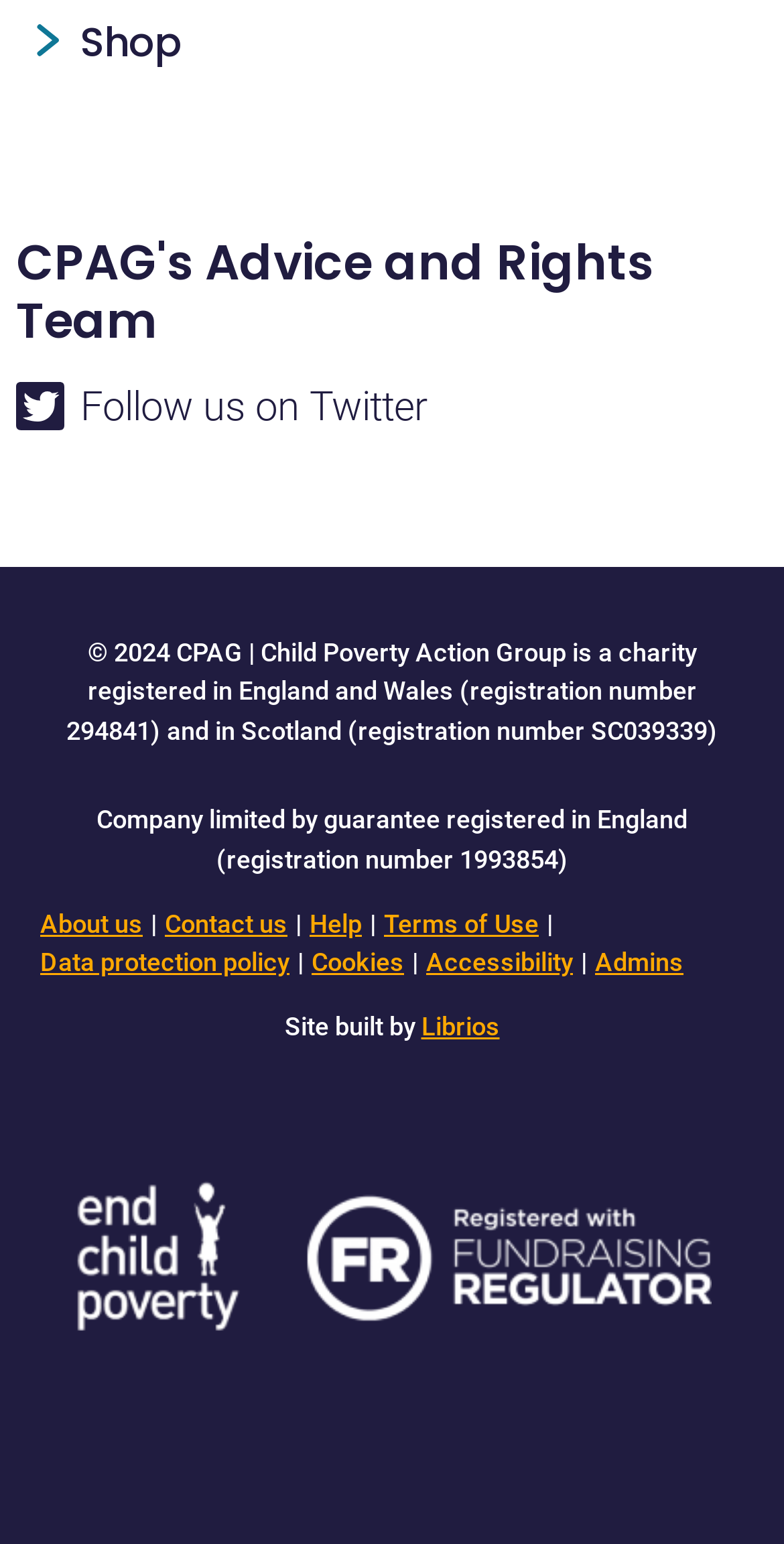Provide the bounding box coordinates of the UI element this sentence describes: "Admins".

[0.759, 0.613, 0.872, 0.632]